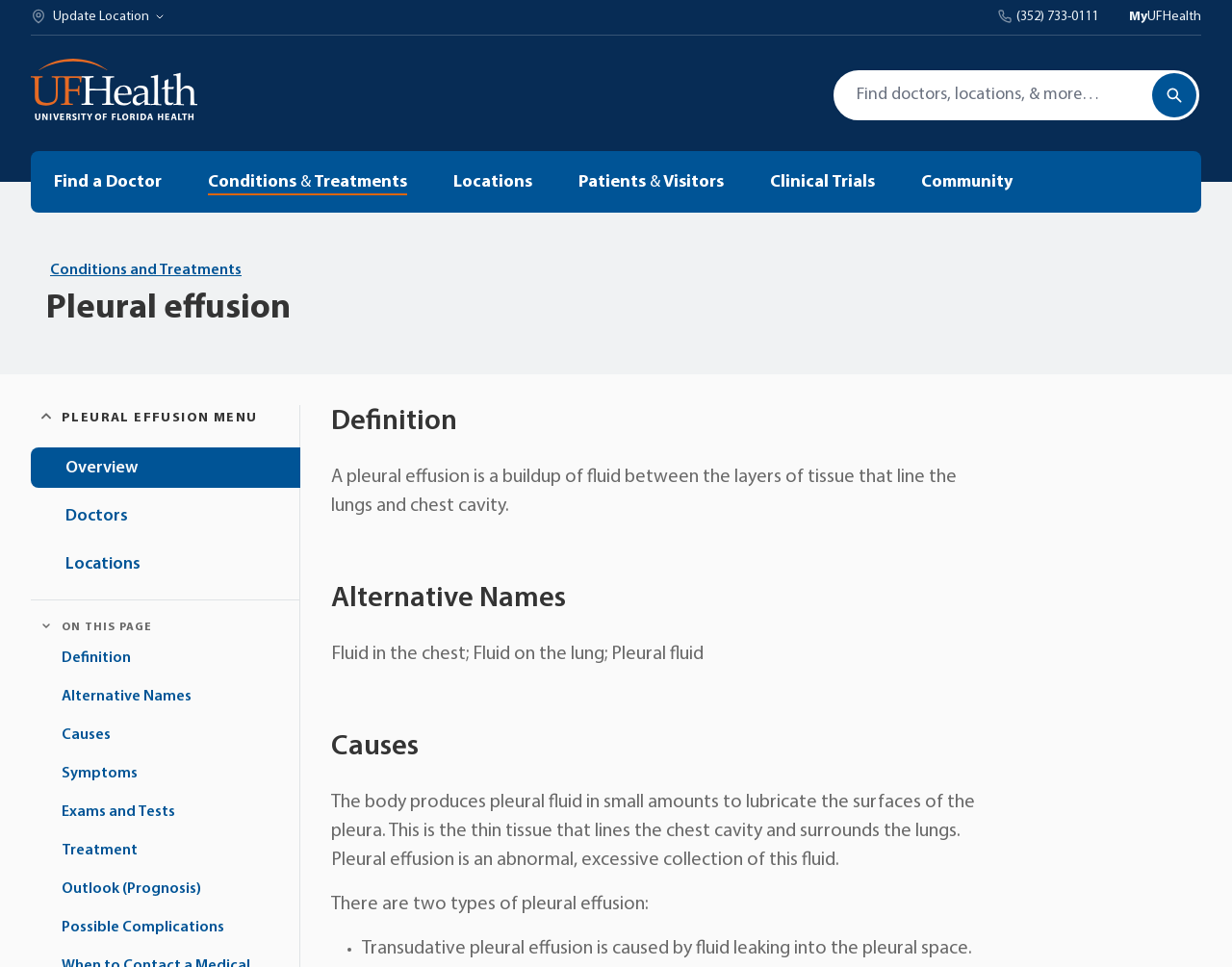Please specify the bounding box coordinates of the area that should be clicked to accomplish the following instruction: "Click on Overview". The coordinates should consist of four float numbers between 0 and 1, i.e., [left, top, right, bottom].

[0.025, 0.463, 0.244, 0.504]